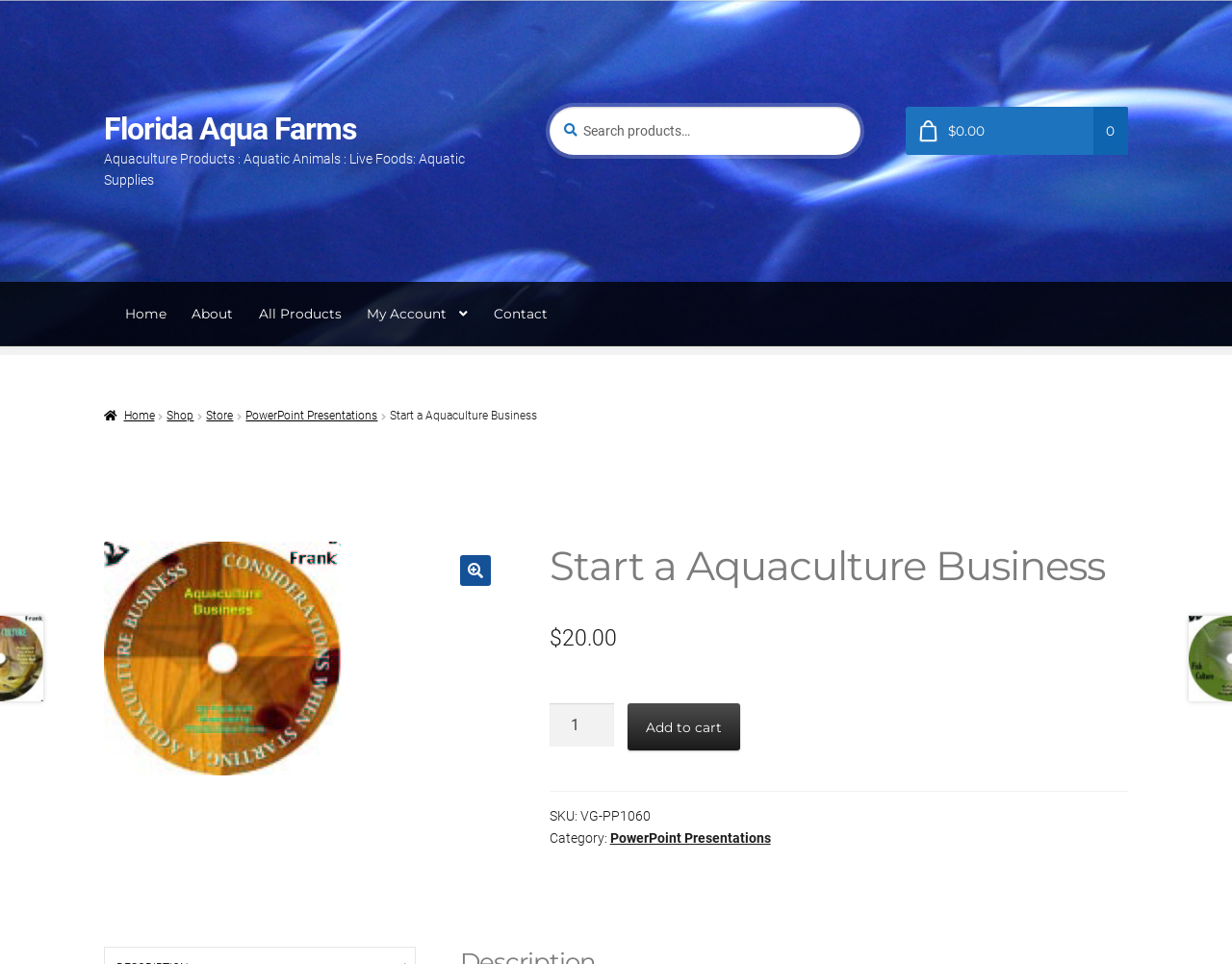Please find and generate the text of the main header of the webpage.

Start a Aquaculture Business